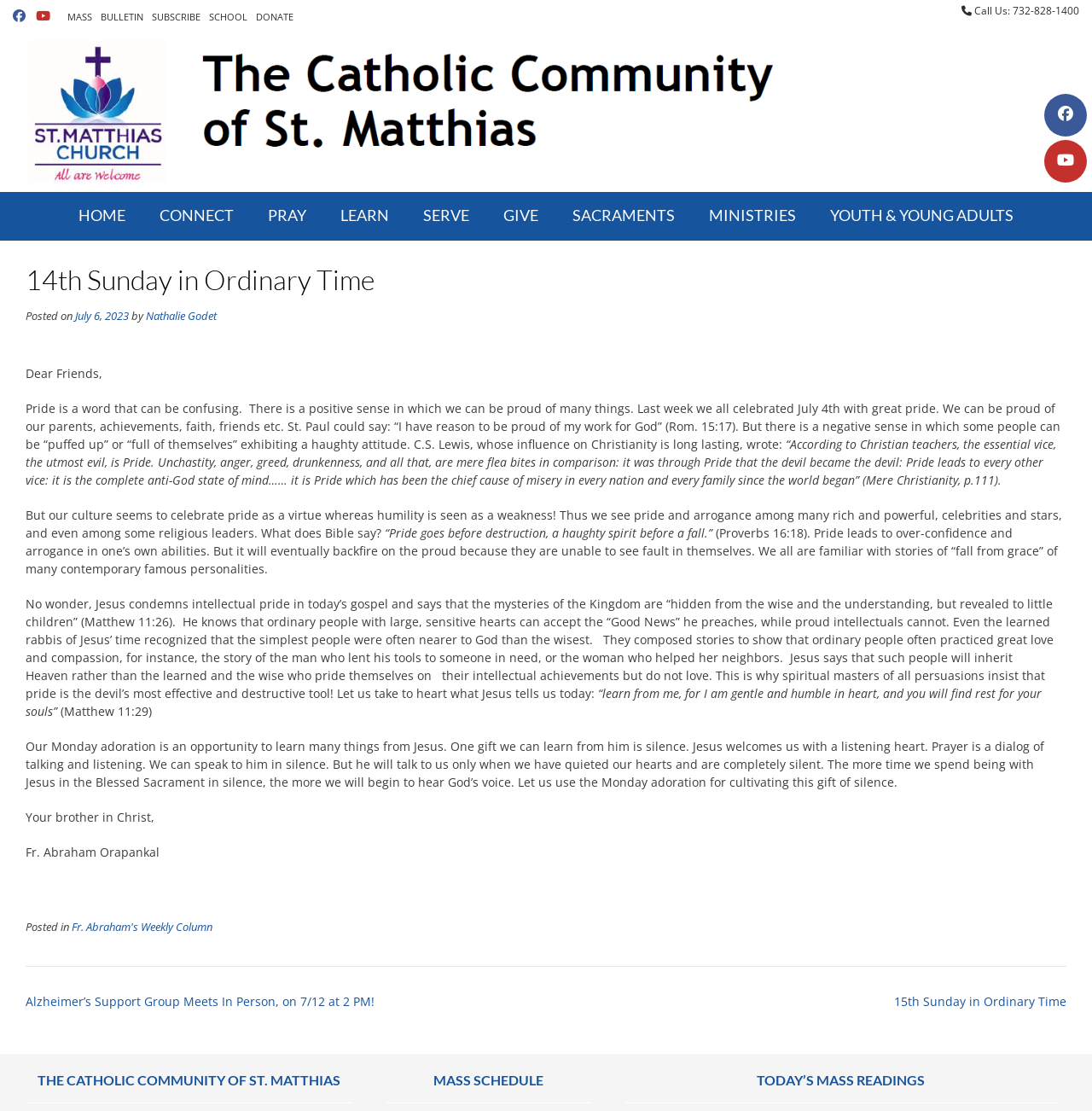Based on the image, give a detailed response to the question: What is the title of the weekly column written by Fr. Abraham Orapankal?

The title of the weekly column can be found at the bottom of the webpage, in the 'Posted in' section, which is located below the main content area.